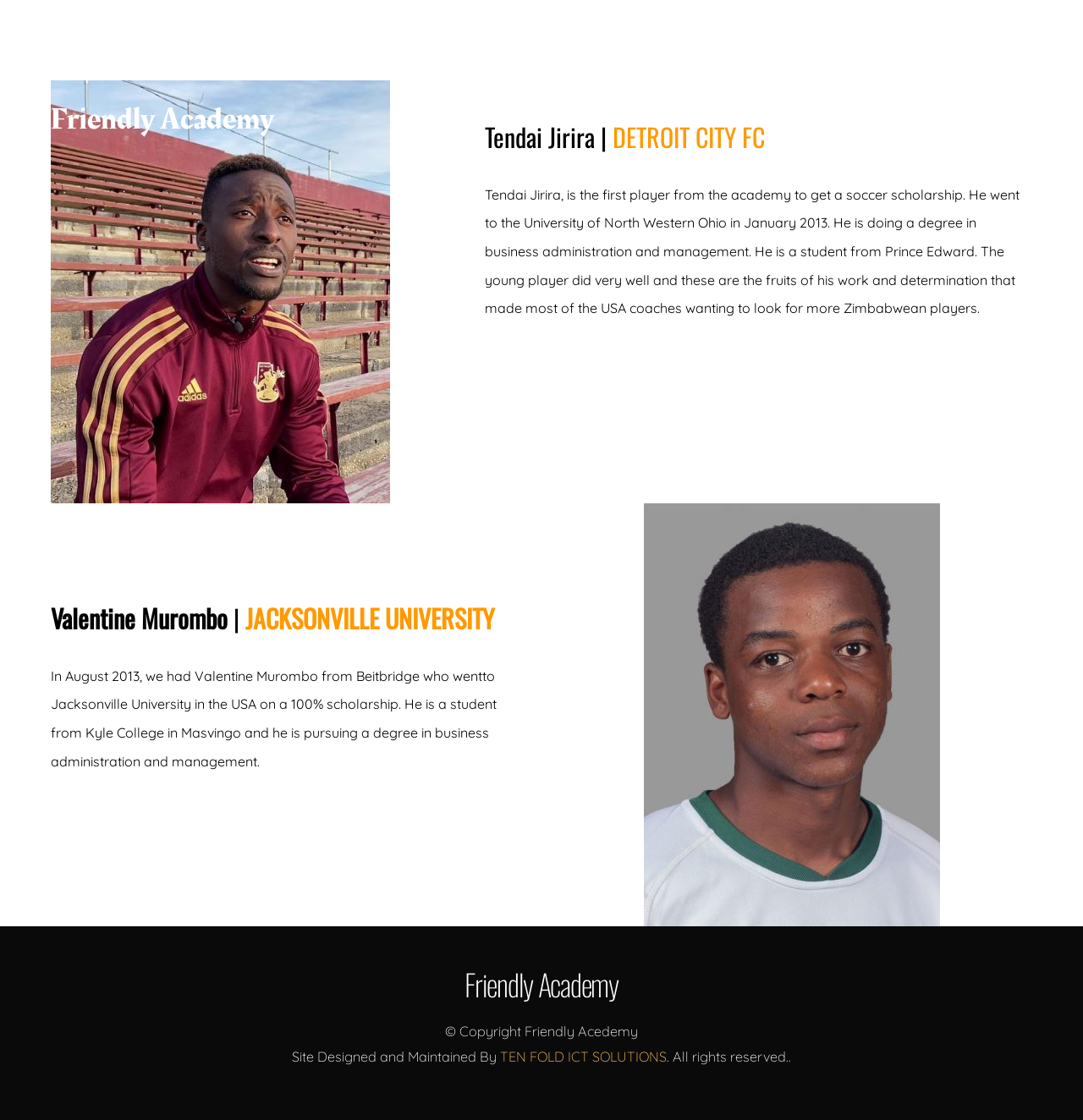Indicate the bounding box coordinates of the element that must be clicked to execute the instruction: "Visit Friendly Academy's website". The coordinates should be given as four float numbers between 0 and 1, i.e., [left, top, right, bottom].

[0.429, 0.859, 0.571, 0.898]